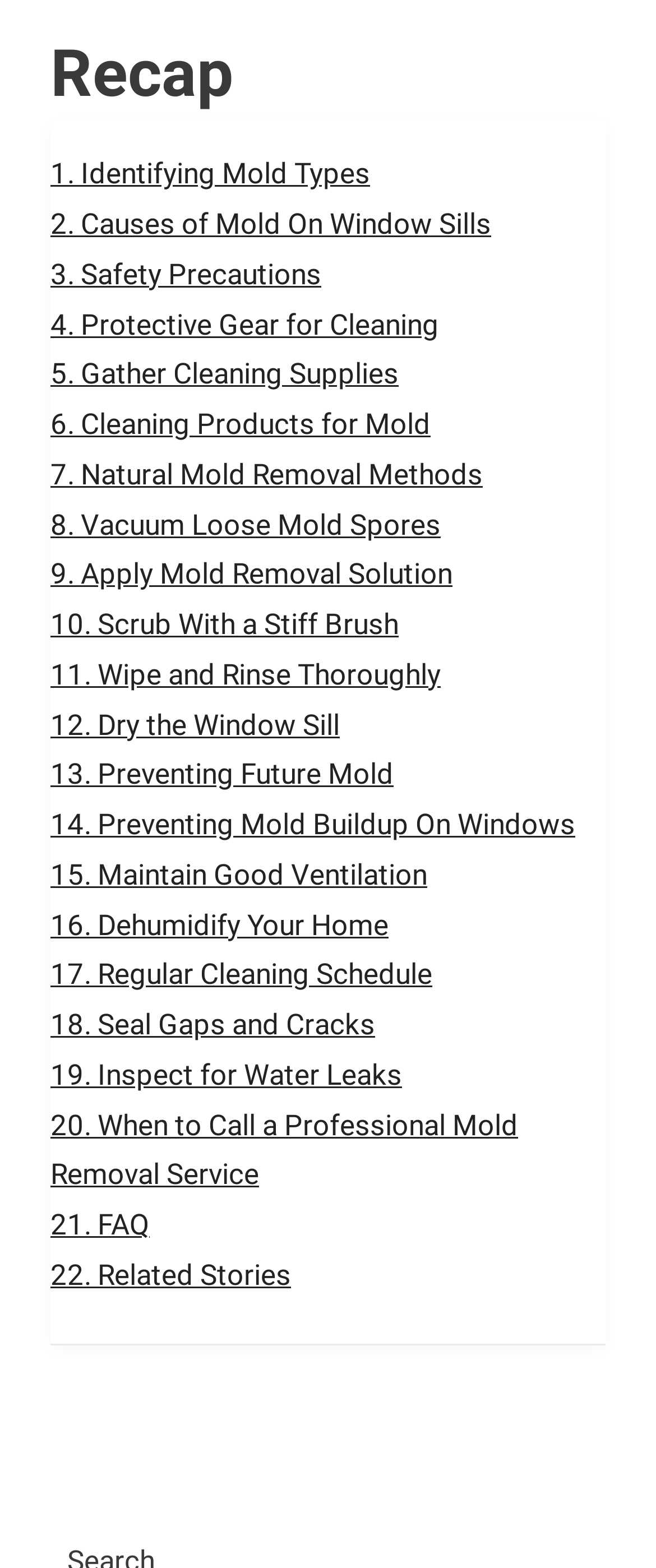Can you find the bounding box coordinates of the area I should click to execute the following instruction: "Read about safety precautions"?

[0.077, 0.164, 0.49, 0.185]